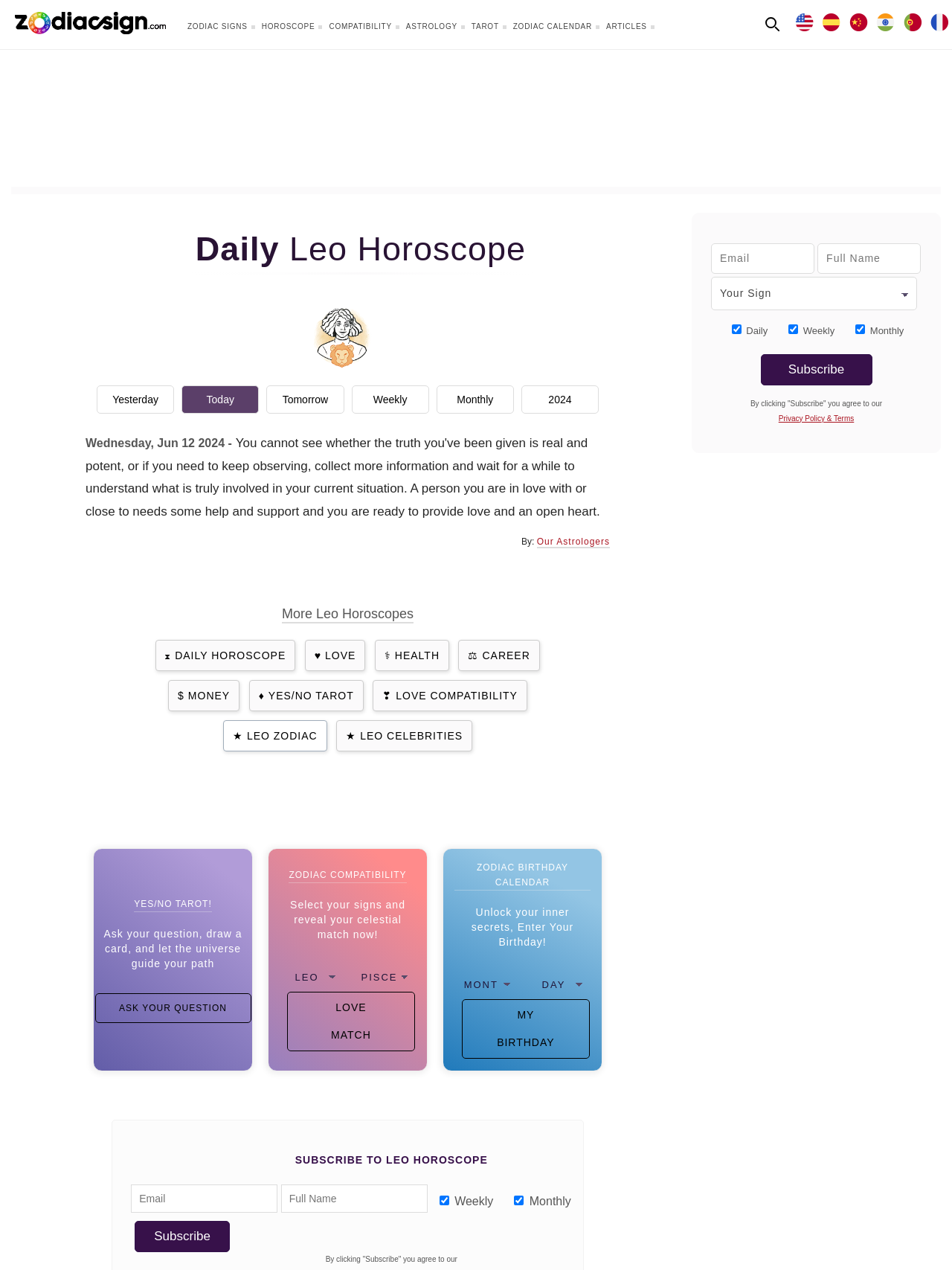What is the purpose of the 'Ask your question, draw a card, and let the universe guide your path' section?
Please provide a single word or phrase in response based on the screenshot.

YES/NO TAROT